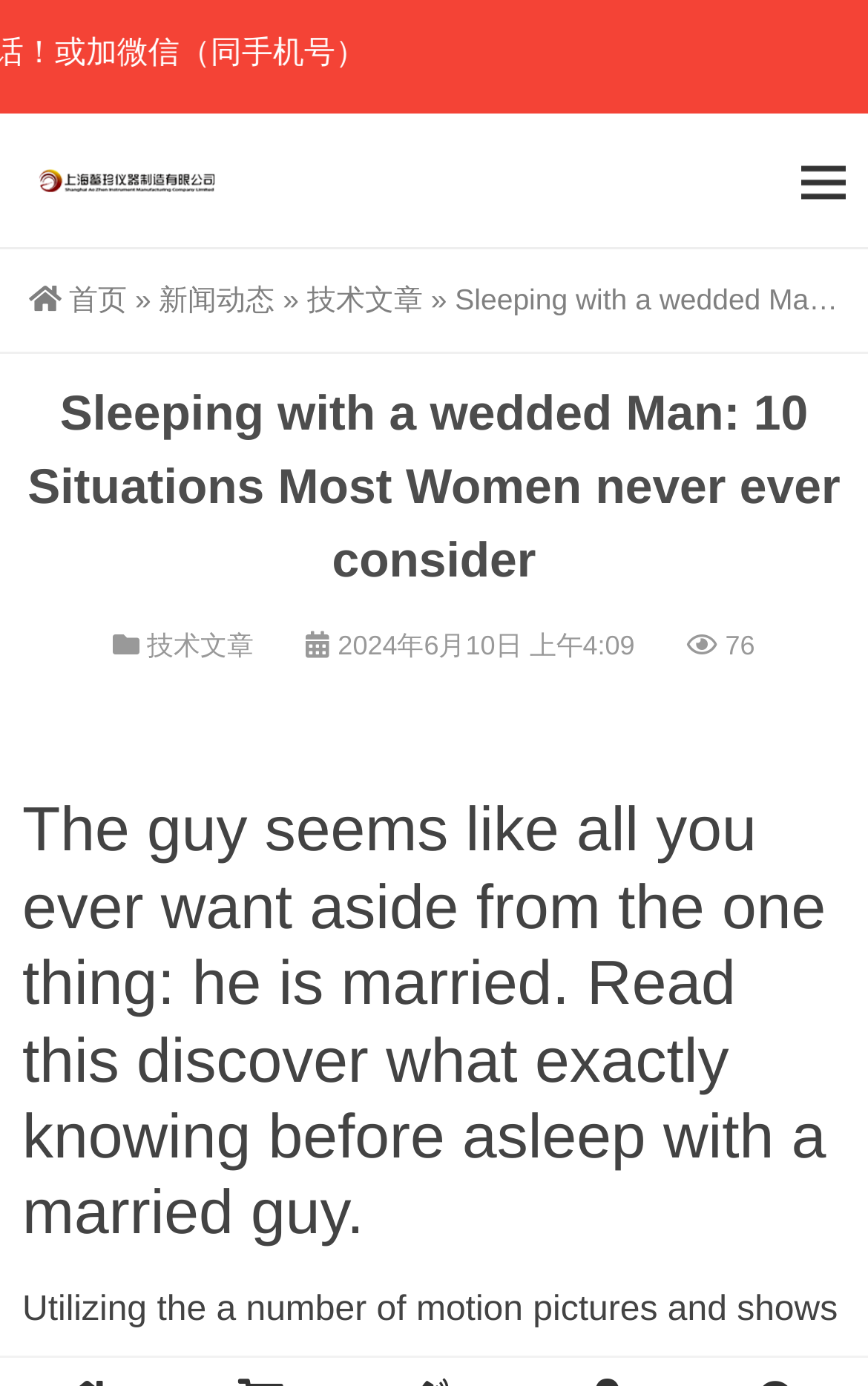What is the company name mentioned on the webpage?
Look at the image and answer the question using a single word or phrase.

上海鳌珍仪器制造有限公司